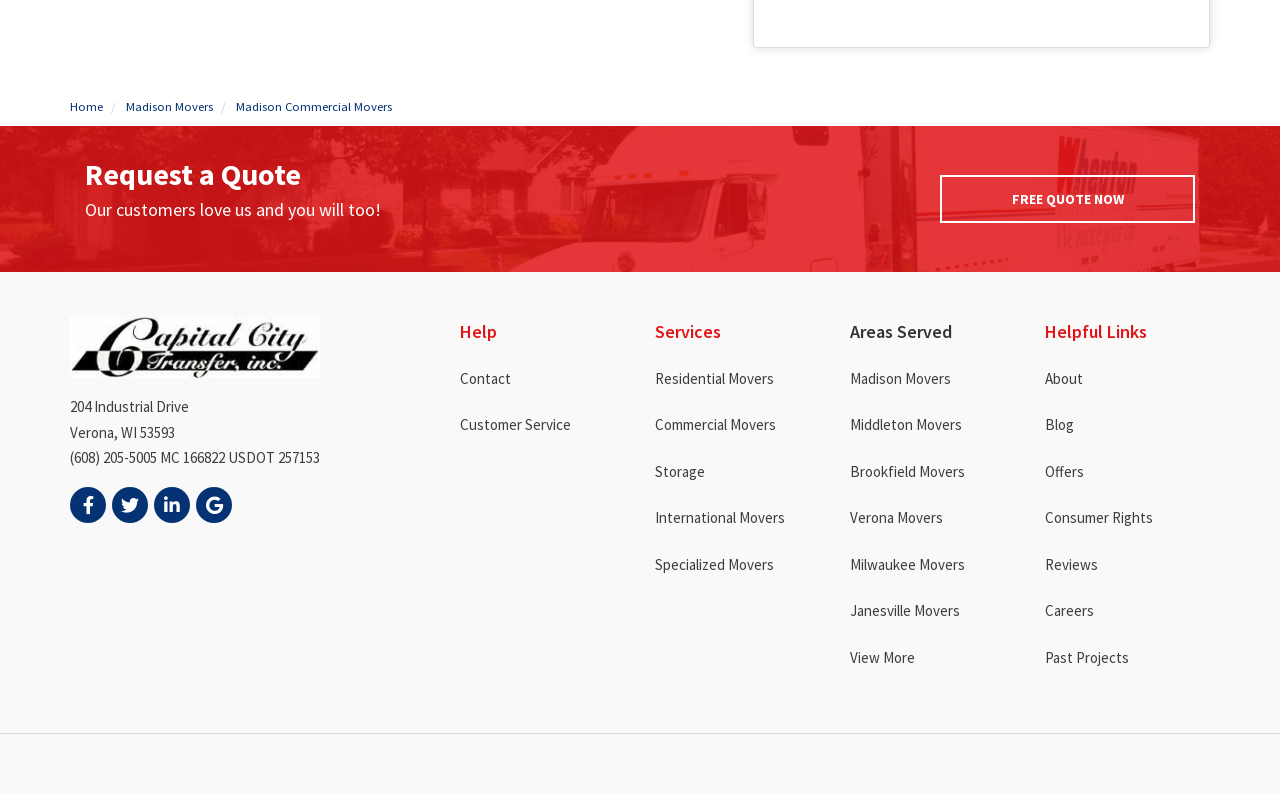Reply to the question with a brief word or phrase: How can users contact the company?

Phone number and social media